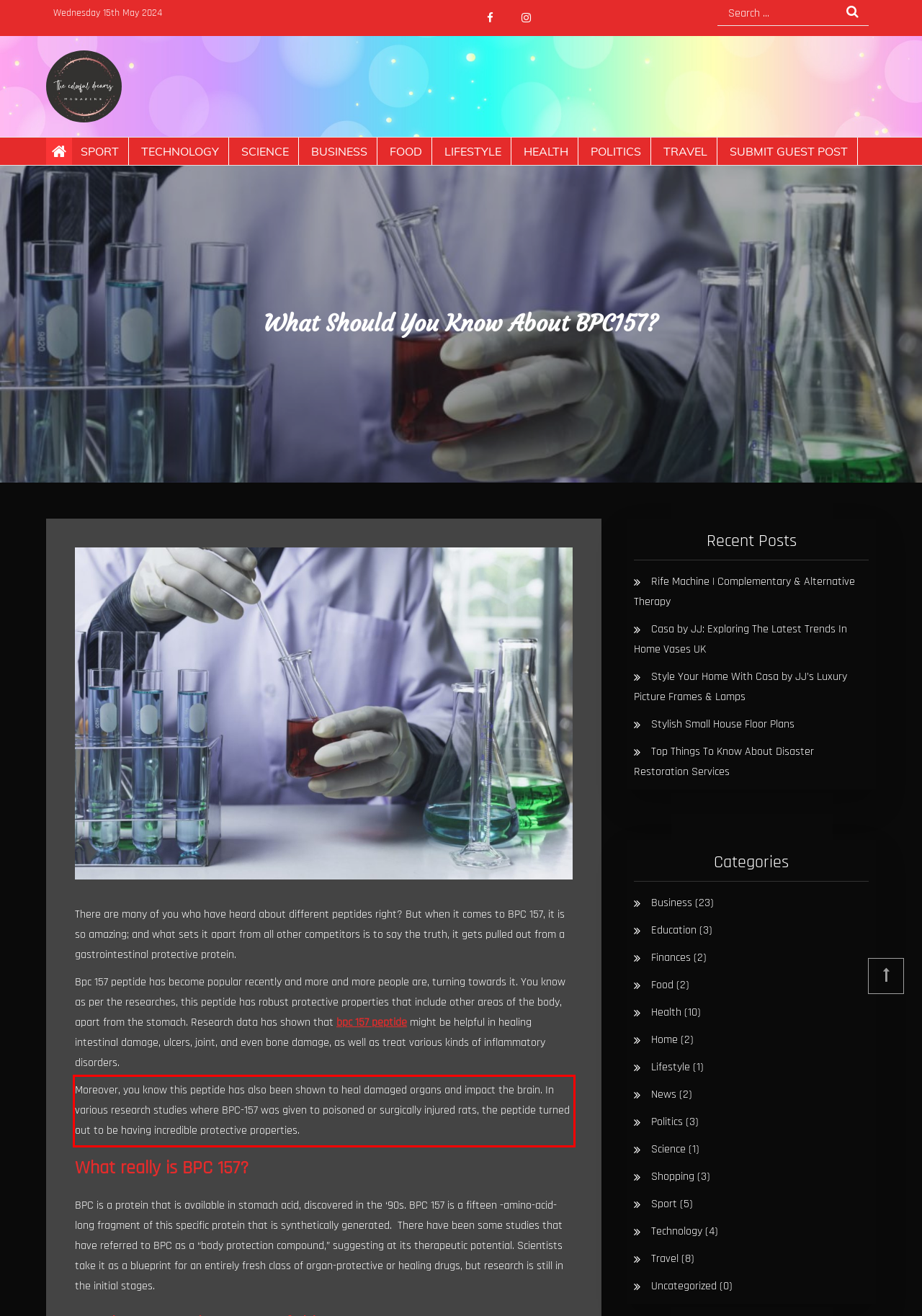You have a screenshot of a webpage, and there is a red bounding box around a UI element. Utilize OCR to extract the text within this red bounding box.

Moreover, you know this peptide has also been shown to heal damaged organs and impact the brain. In various research studies where BPC-157 was given to poisoned or surgically injured rats, the peptide turned out to be having incredible protective properties.